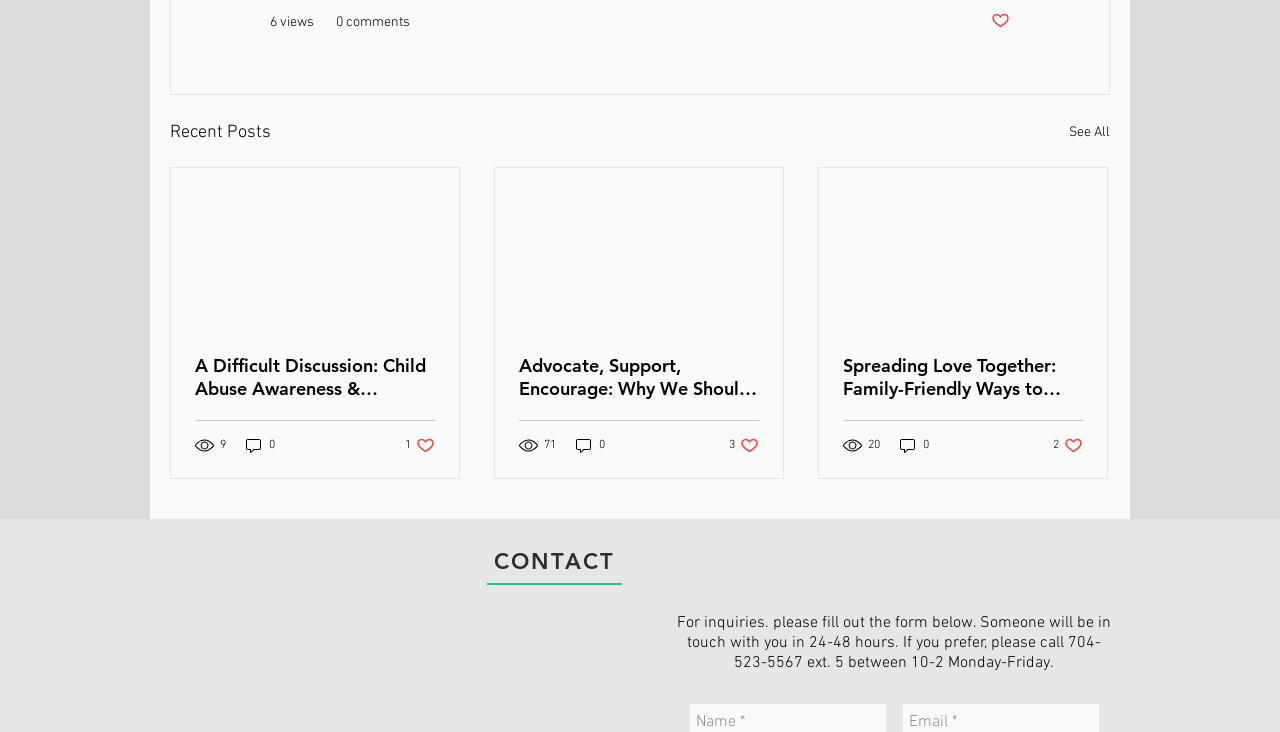Please determine the bounding box of the UI element that matches this description: Post not marked as liked. The coordinates should be given as (top-left x, top-left y, bottom-right x, bottom-right y), with all values between 0 and 1.

[0.774, 0.015, 0.789, 0.047]